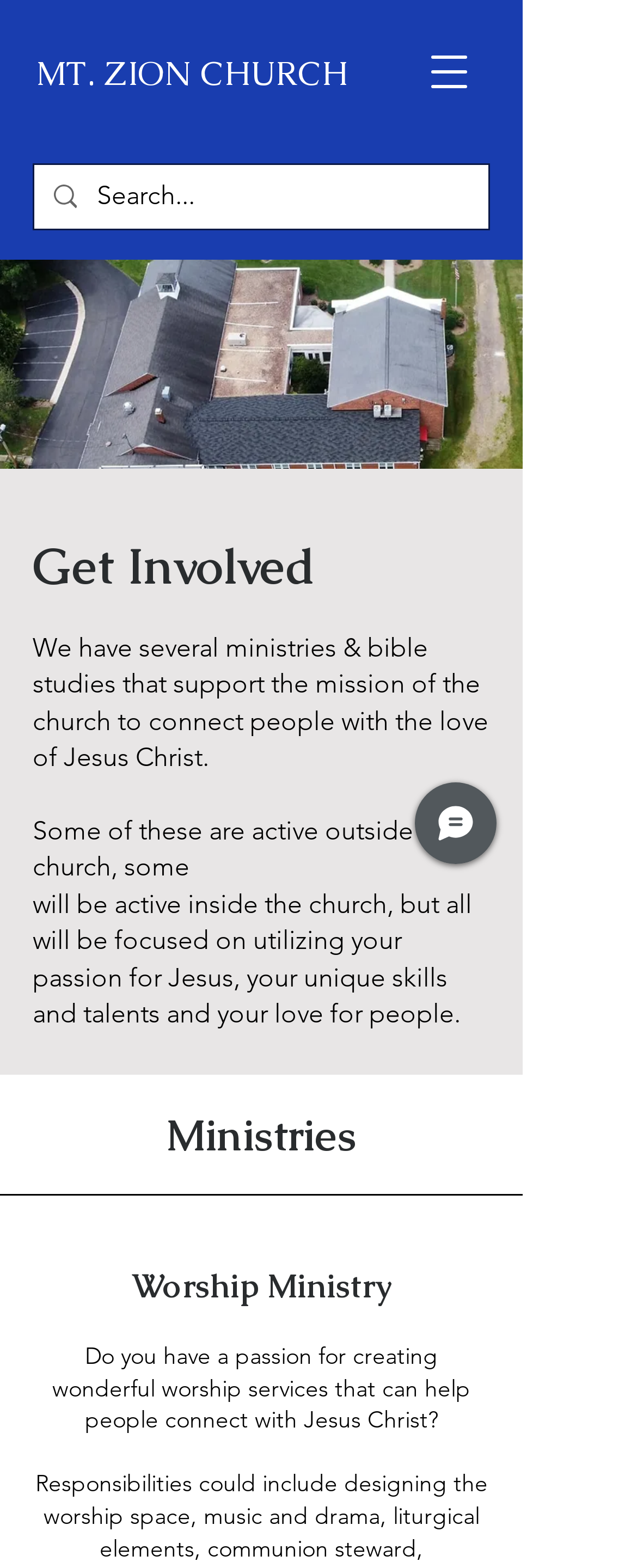Generate an in-depth caption that captures all aspects of the webpage.

The webpage is about getting involved at Mt. Zion Church. At the top left, there is a link to the church's main page, "MT. ZION CHURCH". Next to it, on the top right, is a button to open the navigation menu. Below the navigation button, there is a search bar with a magnifying glass icon, where users can type in keywords to search. 

The main content of the page is divided into sections. The first section has a heading "Get Involved" and a brief description of the church's mission to connect people with the love of Jesus Christ. Below this section, there is a list of ministries, with the first one being "Worship Ministry". The Worship Ministry section has a description of the responsibilities involved, including designing the worship space, music, and drama.

On the right side of the page, there is a "Chat" button with an accompanying image. This button is positioned near the middle of the page.